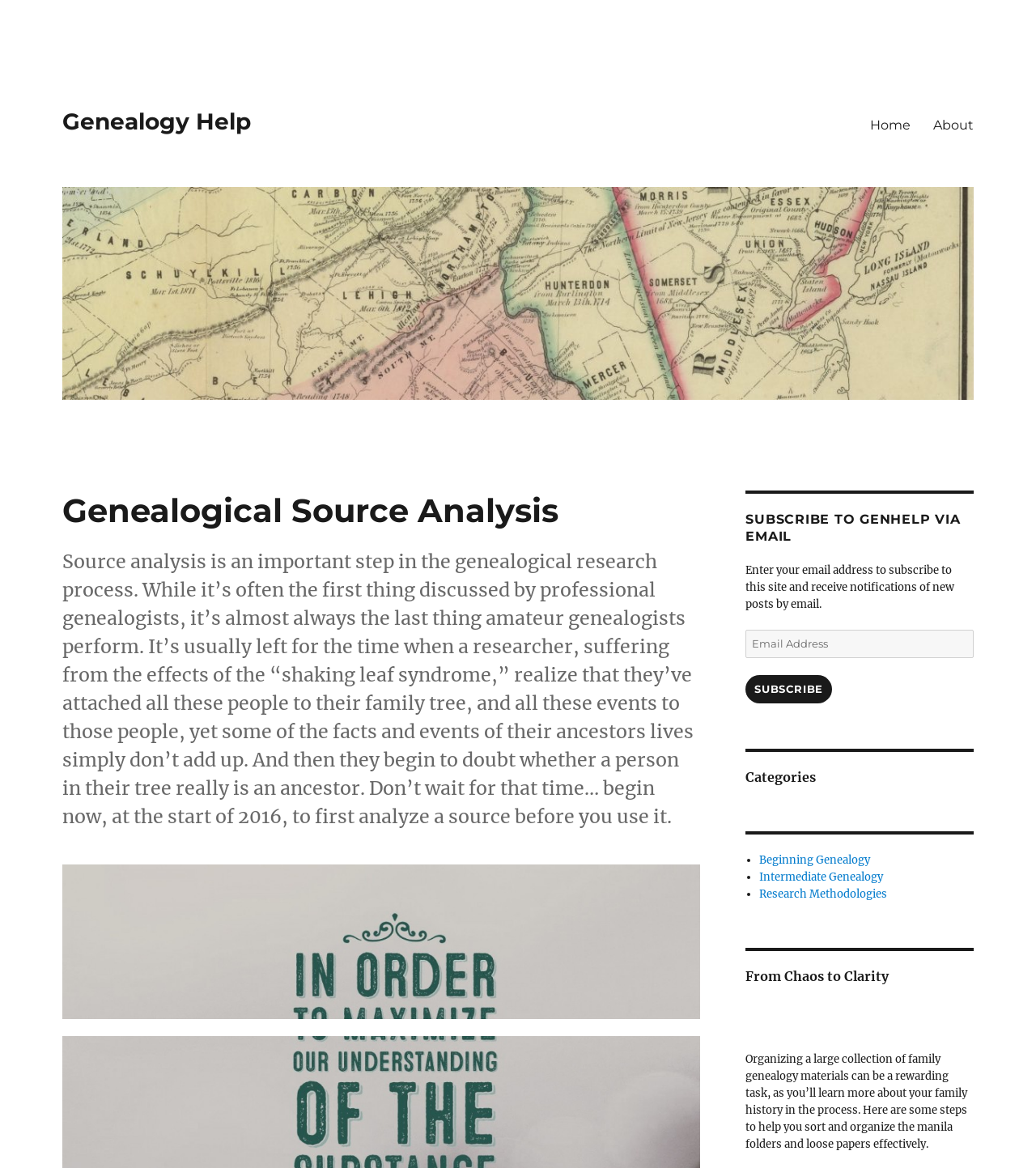Determine the bounding box coordinates for the UI element described. Format the coordinates as (top-left x, top-left y, bottom-right x, bottom-right y) and ensure all values are between 0 and 1. Element description: alt="Genealogy Help"

[0.06, 0.16, 0.94, 0.342]